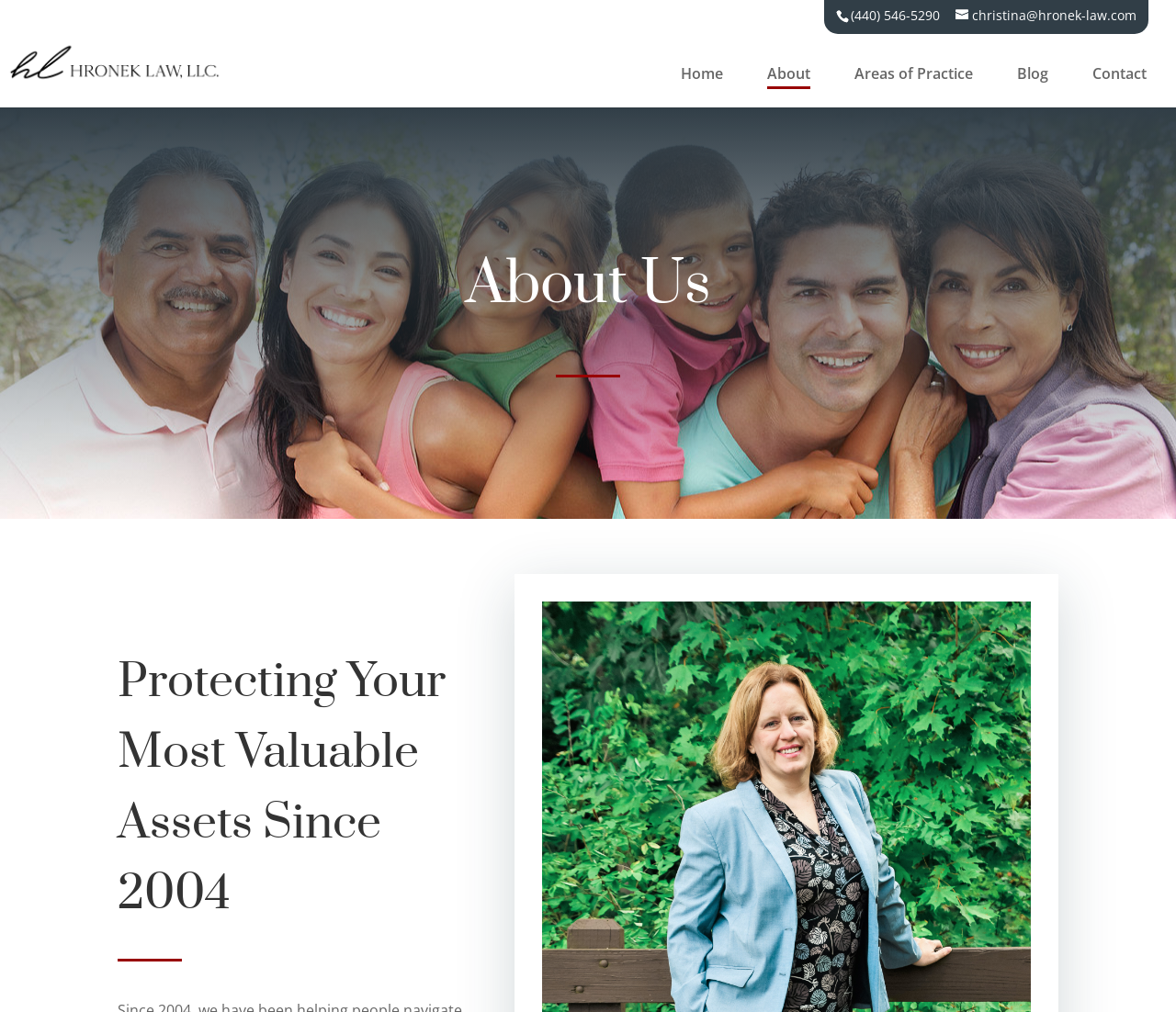Please locate the bounding box coordinates of the element that needs to be clicked to achieve the following instruction: "email christina". The coordinates should be four float numbers between 0 and 1, i.e., [left, top, right, bottom].

[0.812, 0.006, 0.966, 0.023]